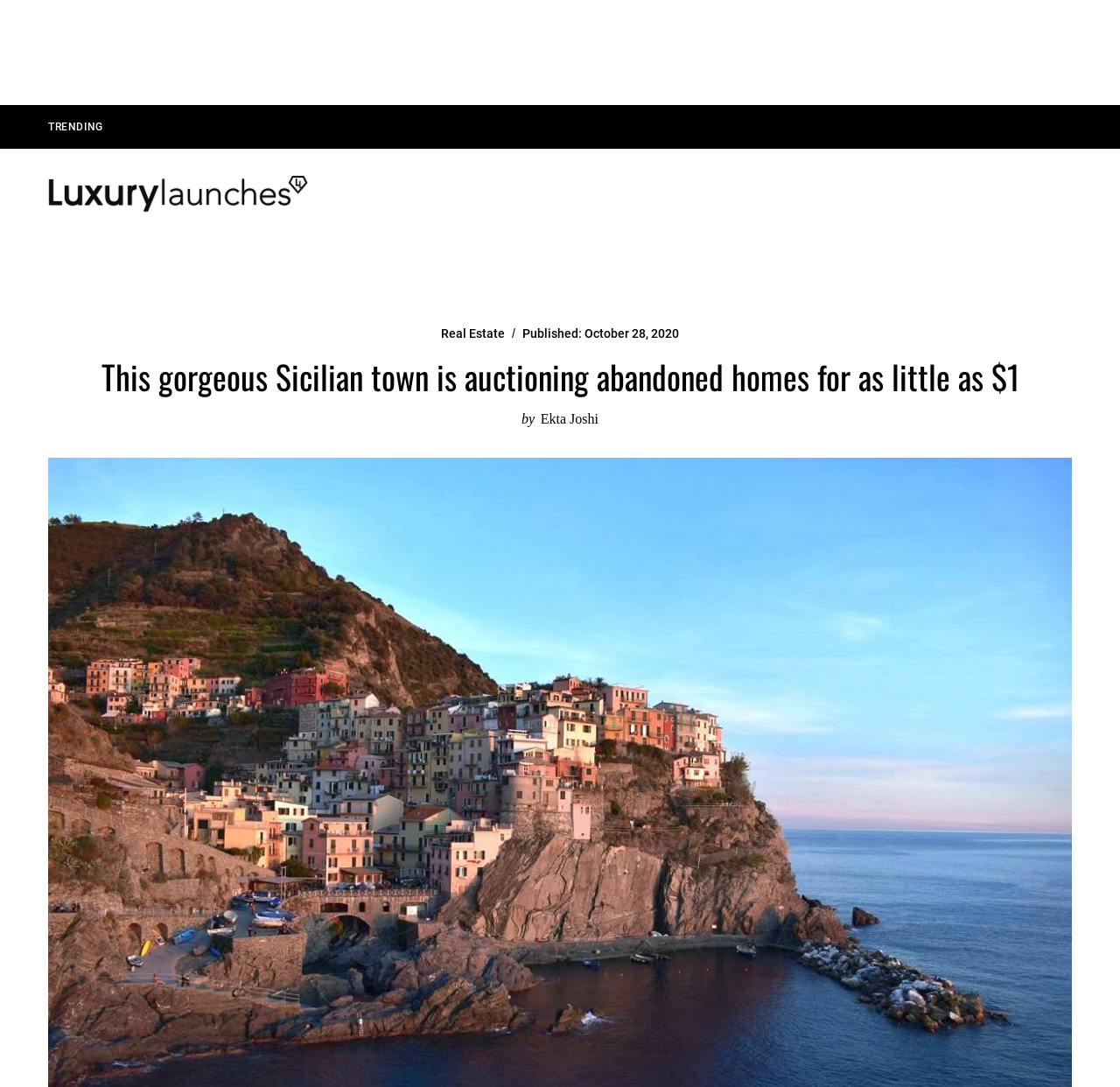Please locate the clickable area by providing the bounding box coordinates to follow this instruction: "Click on ABOUT US".

None